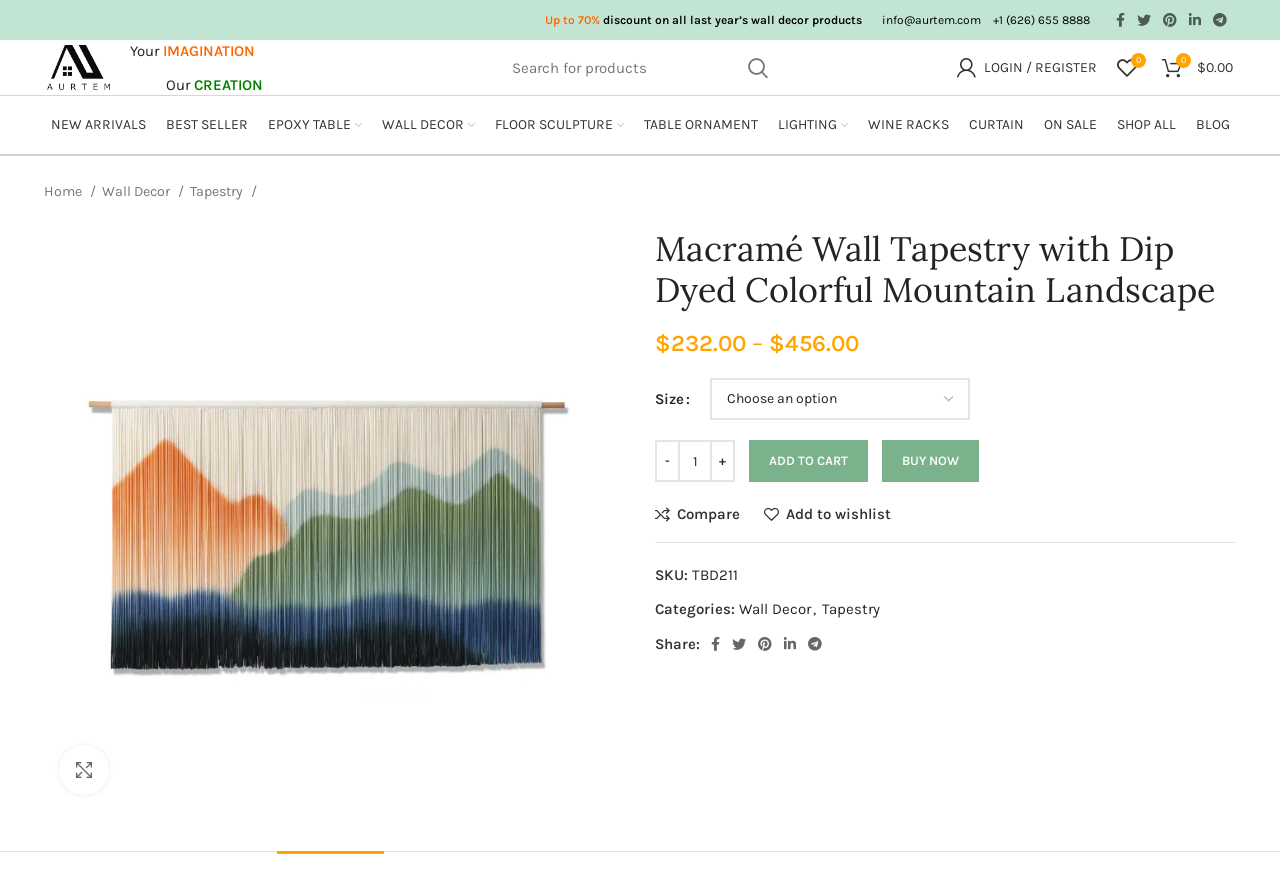Please specify the bounding box coordinates of the clickable region necessary for completing the following instruction: "Explore new arrivals". The coordinates must consist of four float numbers between 0 and 1, i.e., [left, top, right, bottom].

[0.032, 0.119, 0.121, 0.165]